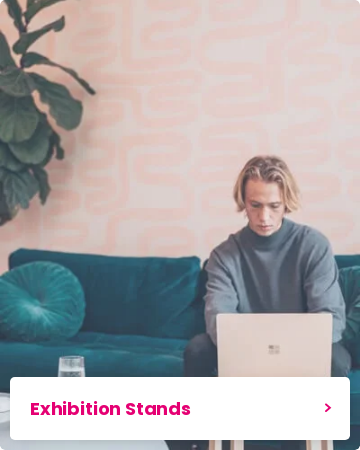What is on the table to the left?
Kindly offer a detailed explanation using the data available in the image.

The question inquires about the object on the table to the left in the image. According to the caption, 'a glass of water sits on a table to the left', providing the exact answer to the question.